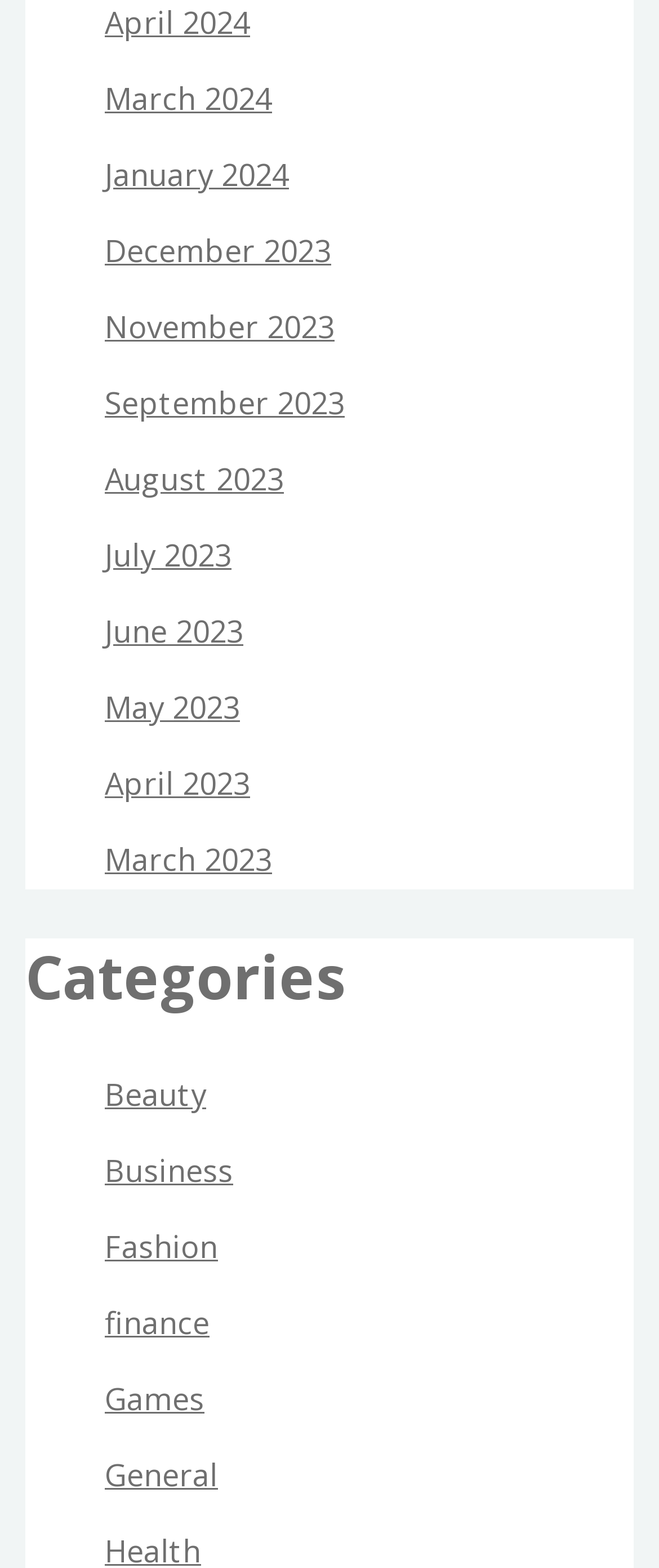Predict the bounding box coordinates of the area that should be clicked to accomplish the following instruction: "Browse Beauty category". The bounding box coordinates should consist of four float numbers between 0 and 1, i.e., [left, top, right, bottom].

[0.159, 0.685, 0.313, 0.711]